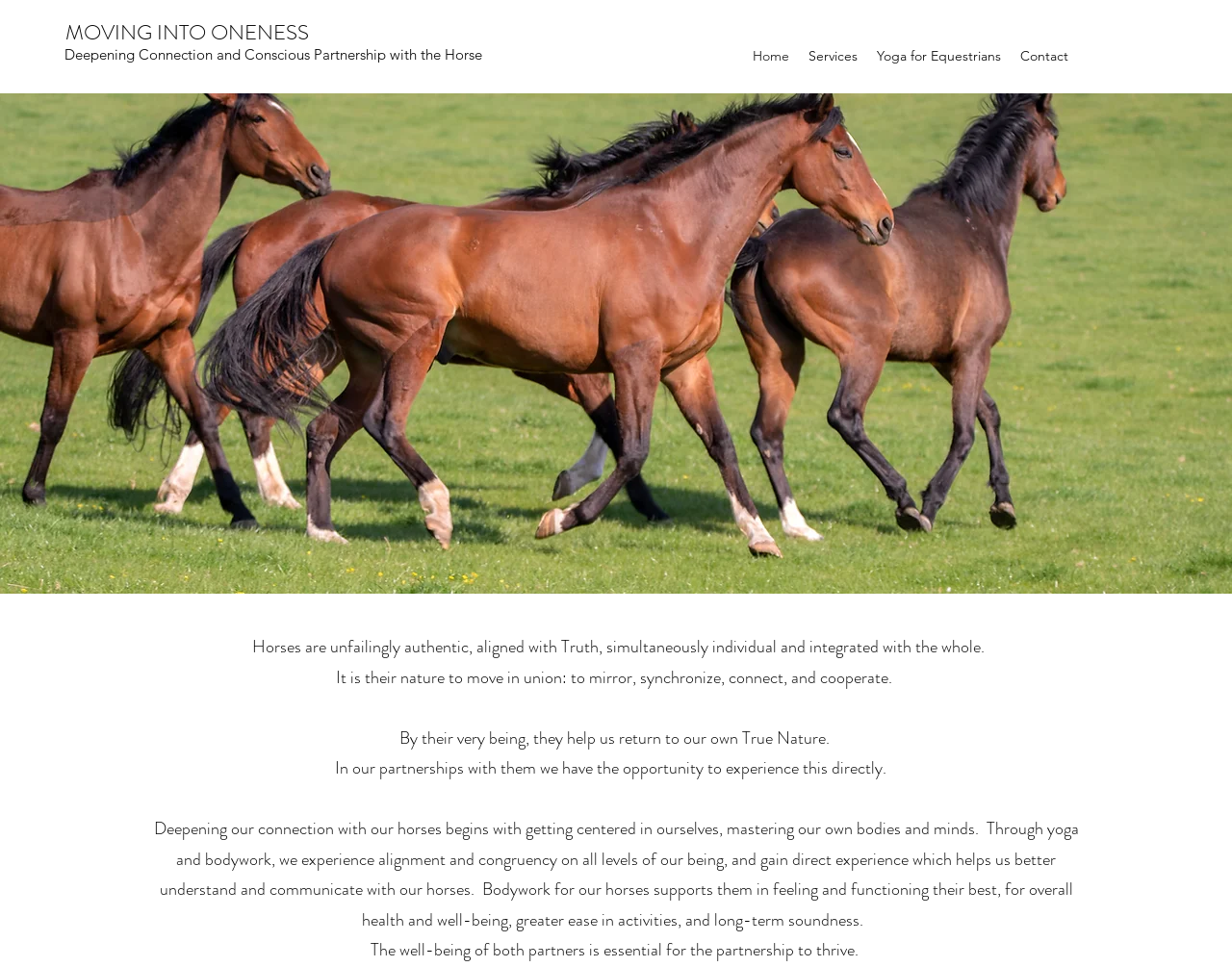Answer the question below in one word or phrase:
What is the purpose of bodywork for horses?

Overall health and well-being